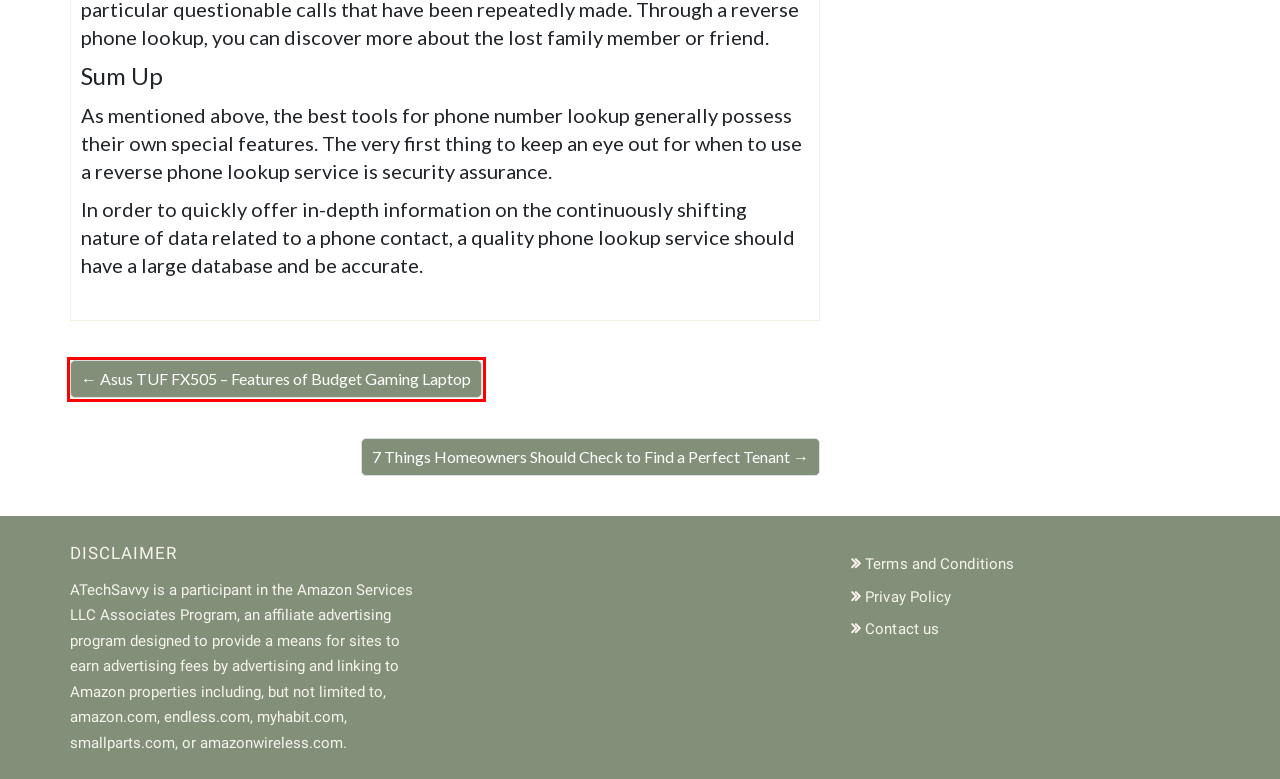Observe the webpage screenshot and focus on the red bounding box surrounding a UI element. Choose the most appropriate webpage description that corresponds to the new webpage after clicking the element in the bounding box. Here are the candidates:
A. Contact us -
B. Atechsavvy - Talk About New Tech Inventions
C. 7 Things Homeowners Should Check to Find a Perfect Tenant
D. Privay Policy -
E. Advertise -
F. Permanent Christmas lights -
G. Asus TUF FX505 - Features of Budget Gaming Laptop
H. community -

G